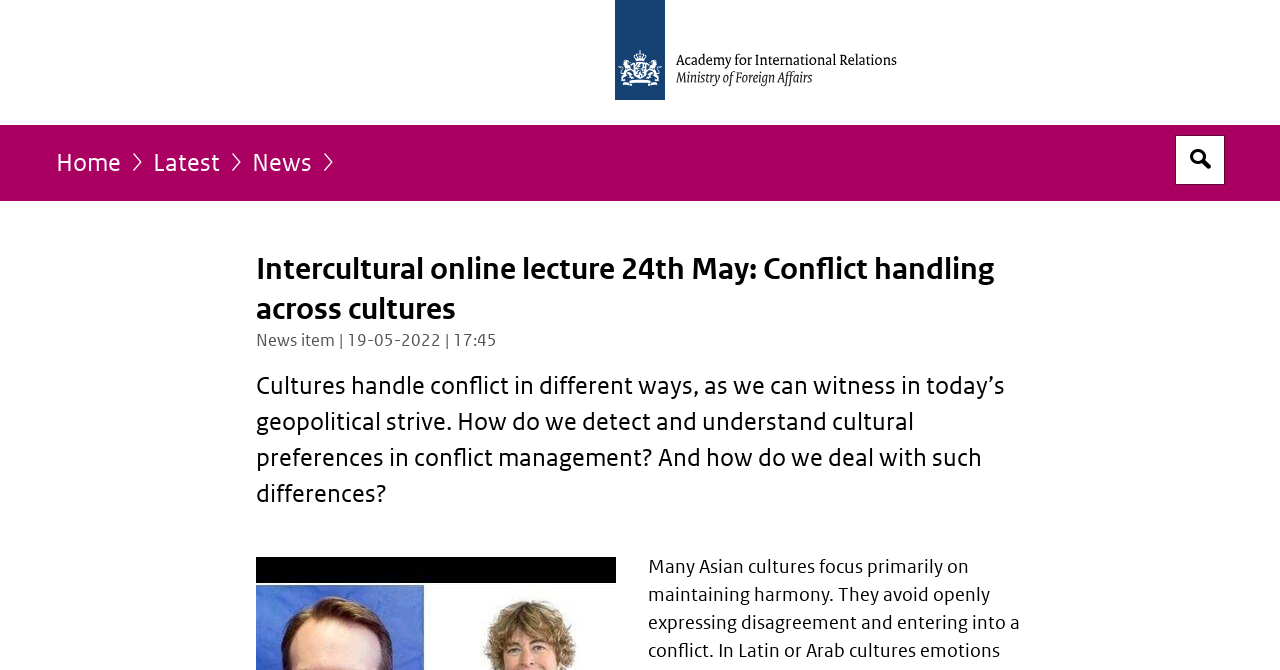Provide a short, one-word or phrase answer to the question below:
When was the news item published?

19-05-2022